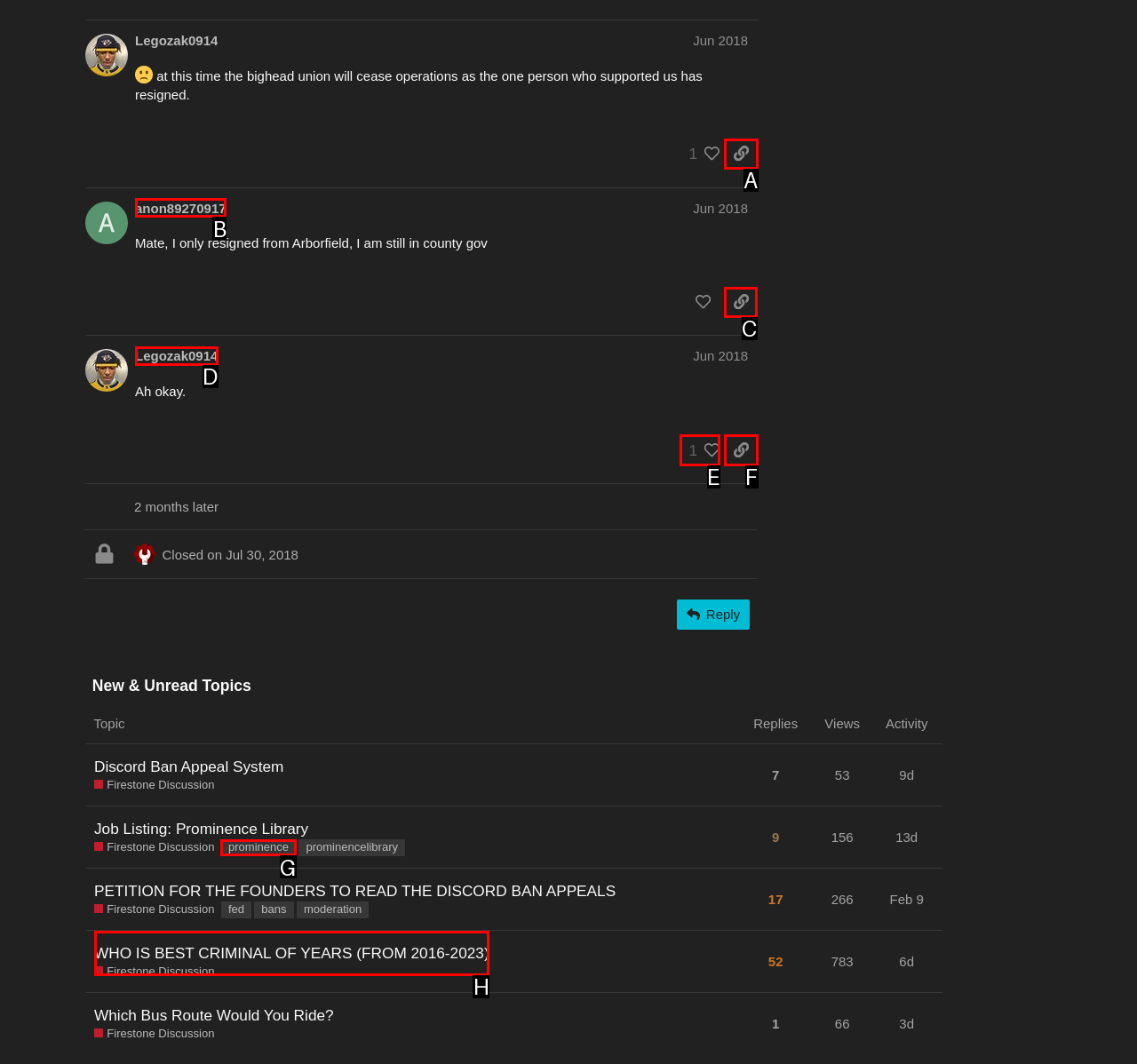Select the appropriate letter to fulfill the given instruction: Copy a link to the post by anon89270917
Provide the letter of the correct option directly.

C